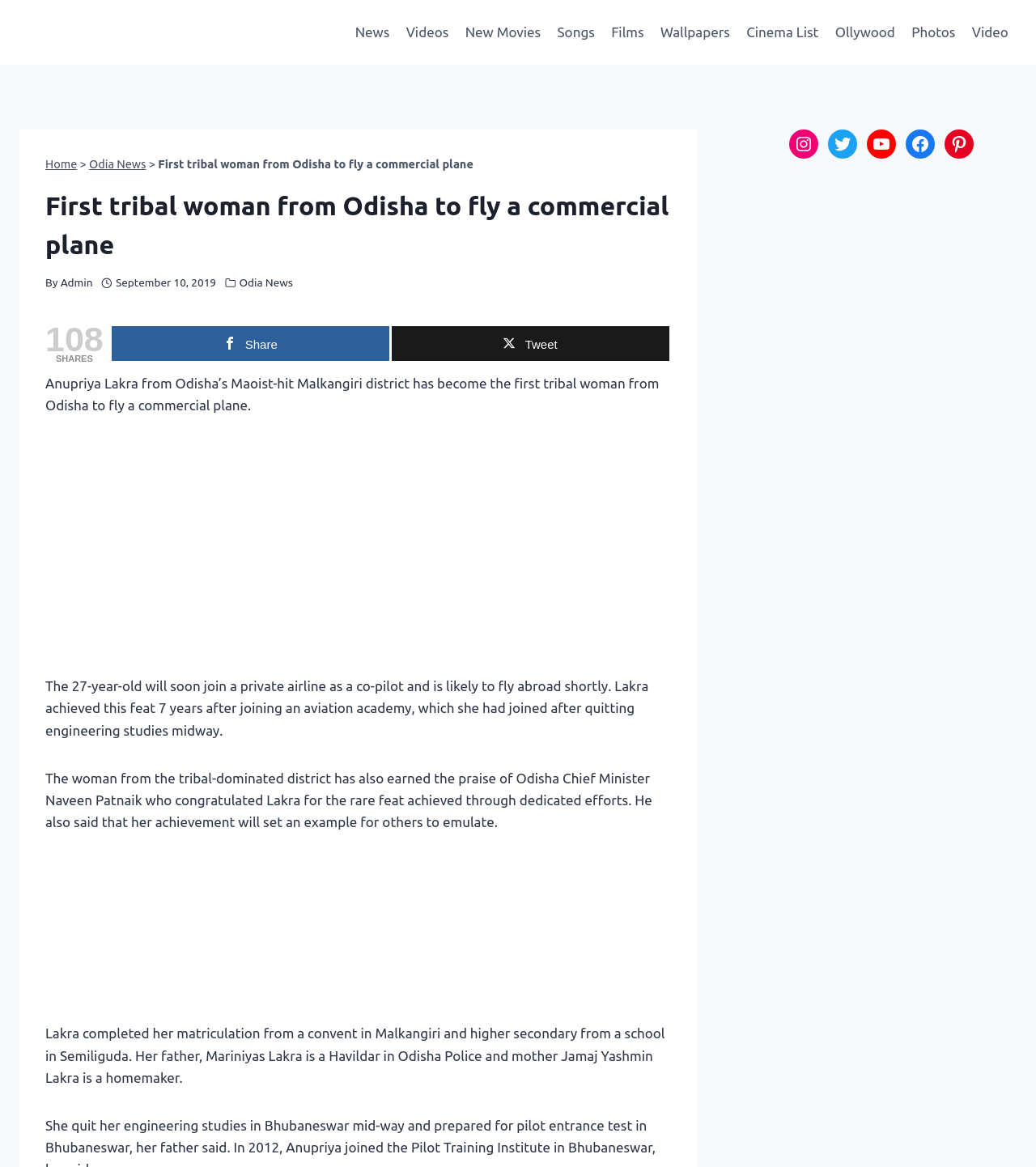Who congratulated Anupriya Lakra for her achievement?
Based on the screenshot, provide a one-word or short-phrase response.

Odisha Chief Minister Naveen Patnaik